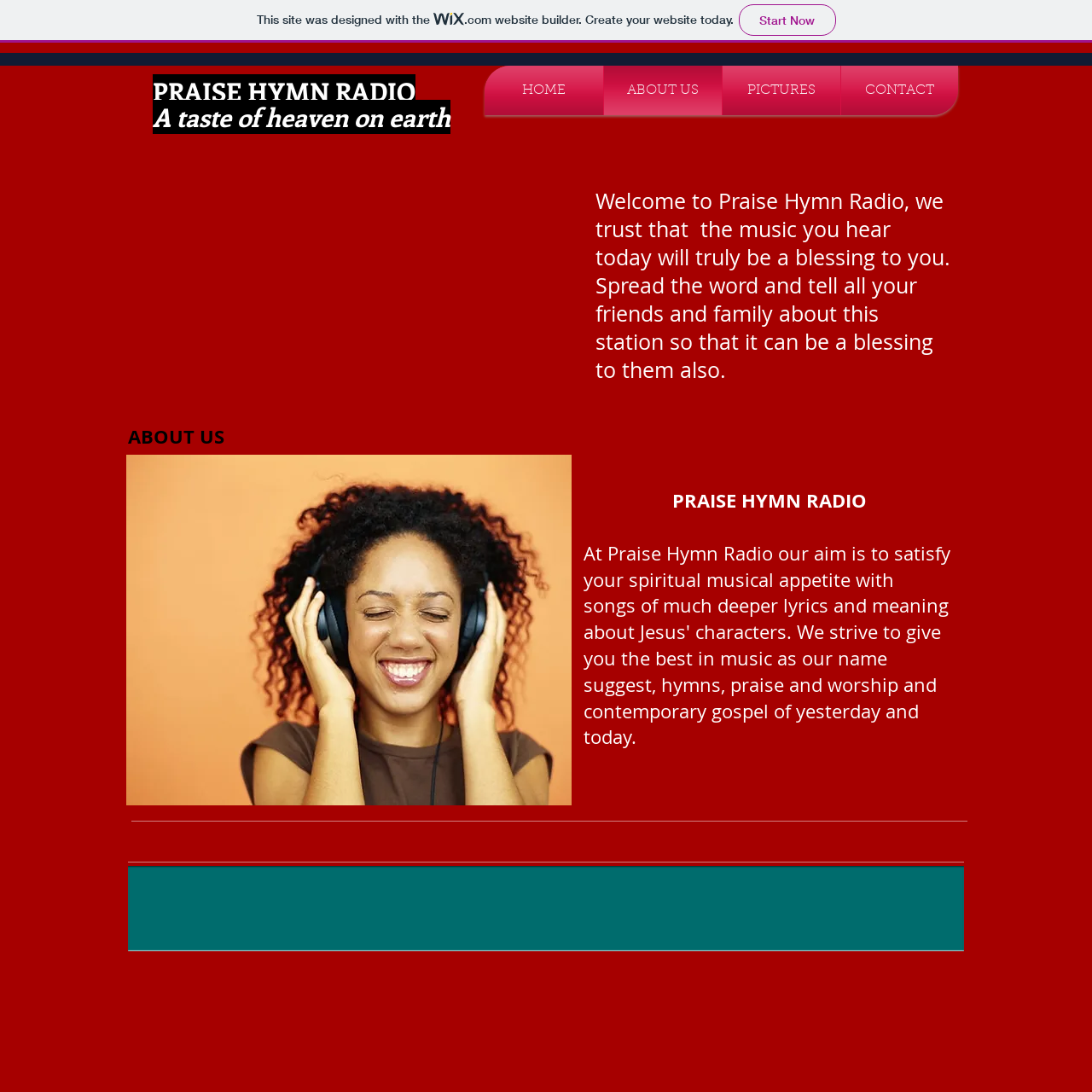Please give a short response to the question using one word or a phrase:
How many navigation links are there?

4